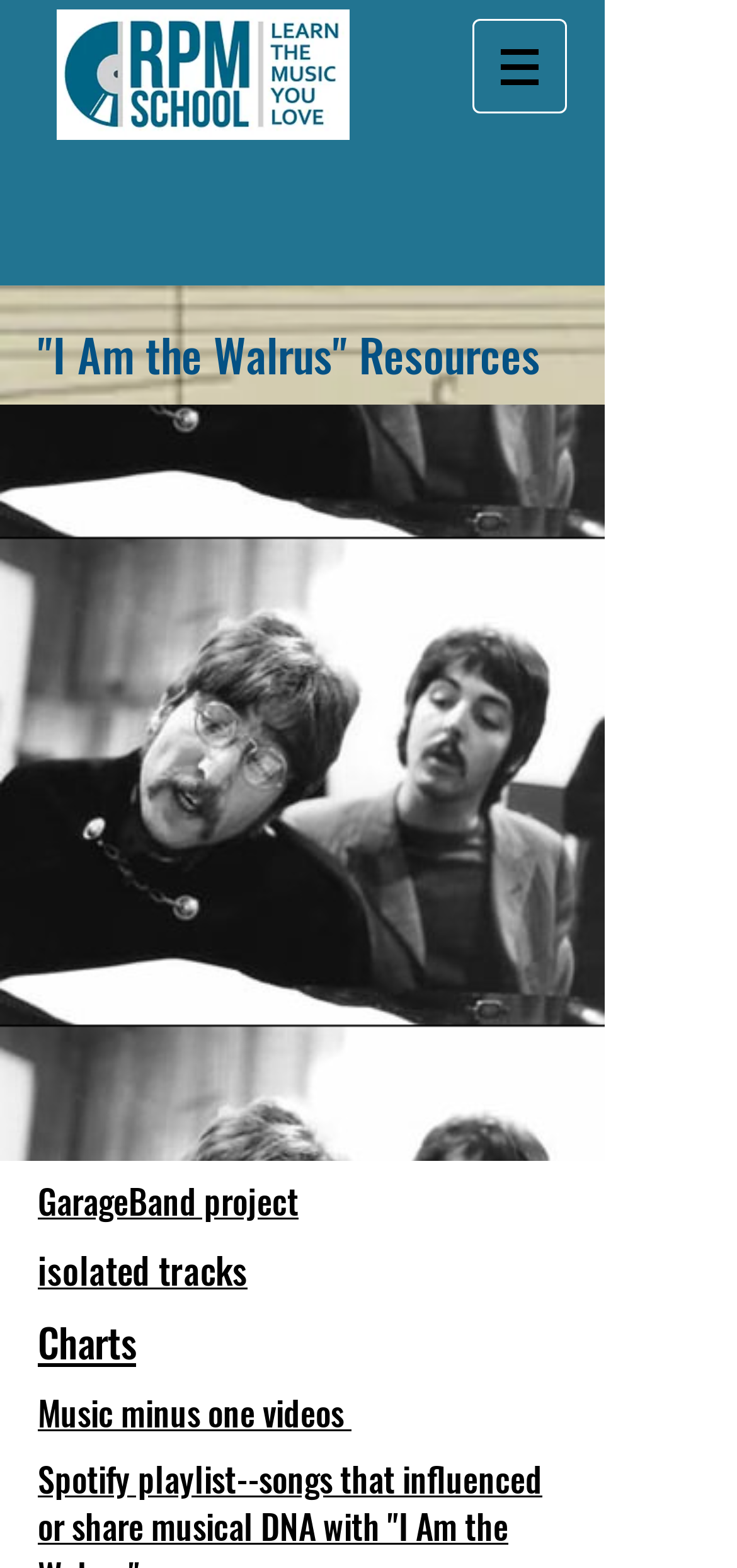Give a concise answer of one word or phrase to the question: 
How many images are present on the webpage?

2